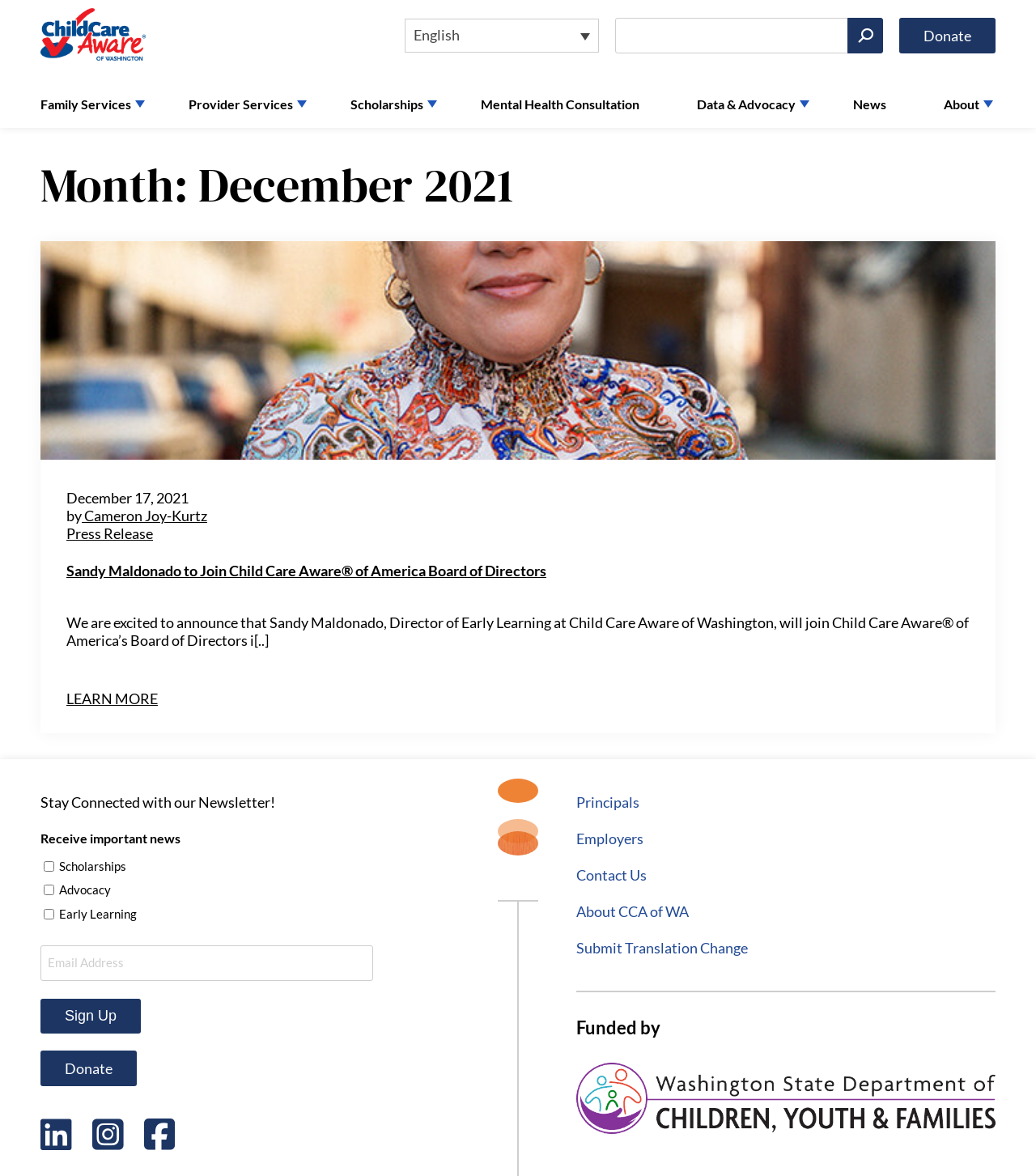Refer to the image and provide a thorough answer to this question:
What is the name of the organization?

The name of the organization can be found in the top-left corner of the webpage, where it says 'Child Care Aware WA' in the logo.